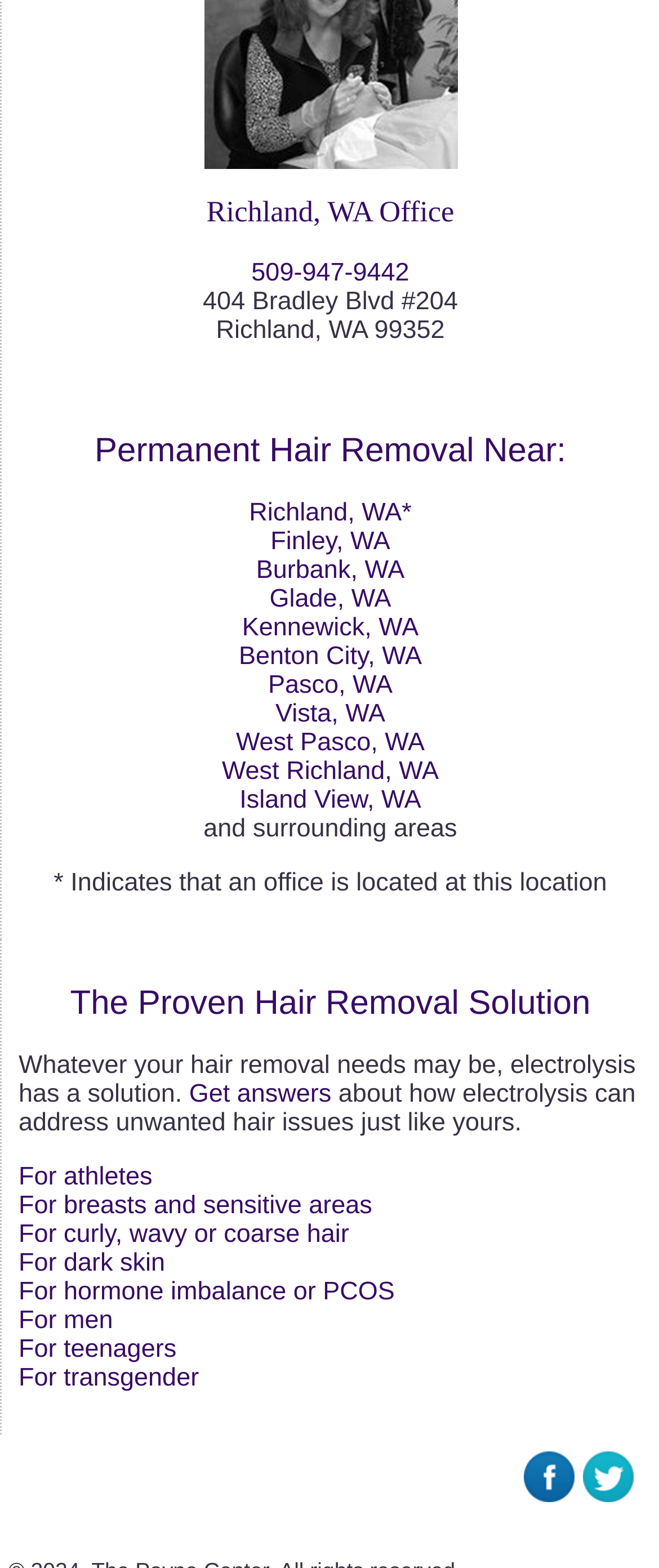Please determine the bounding box coordinates for the element with the description: "For athletes".

[0.028, 0.742, 0.231, 0.76]